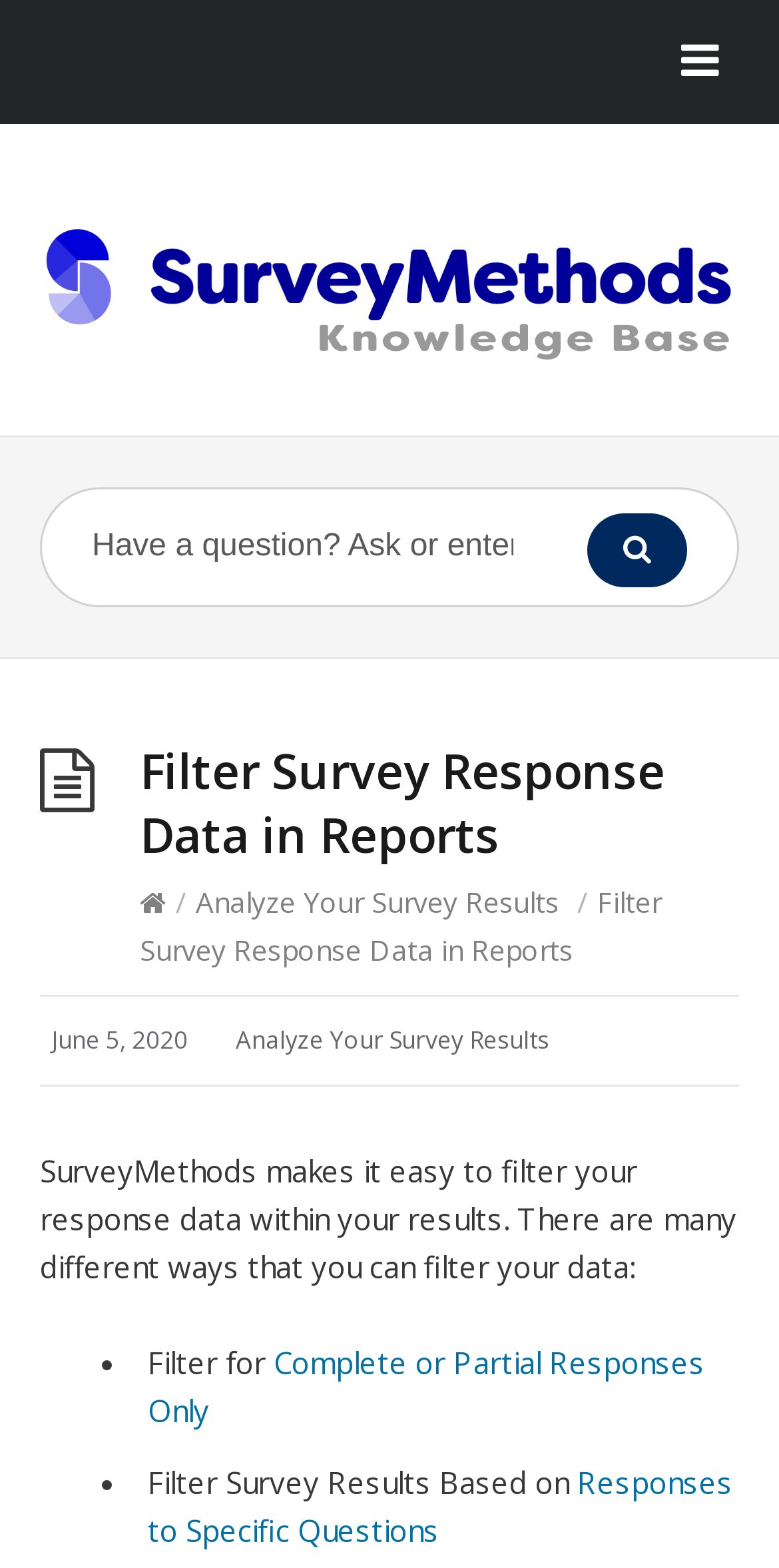Identify the bounding box of the HTML element described here: "Analyze Your Survey Results". Provide the coordinates as four float numbers between 0 and 1: [left, top, right, bottom].

[0.303, 0.653, 0.705, 0.674]